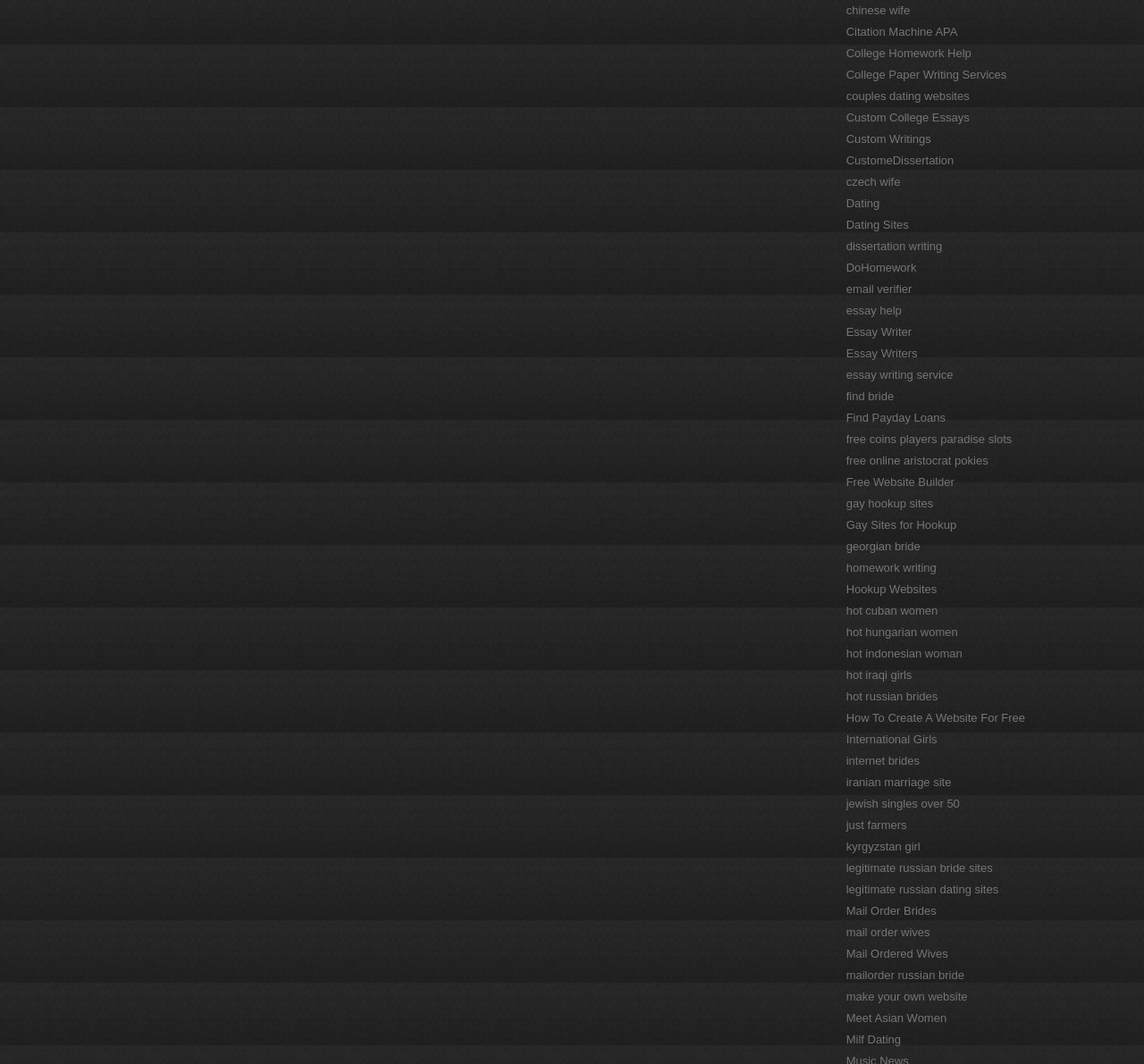Please provide a short answer using a single word or phrase for the question:
How many links are related to Russian brides?

4